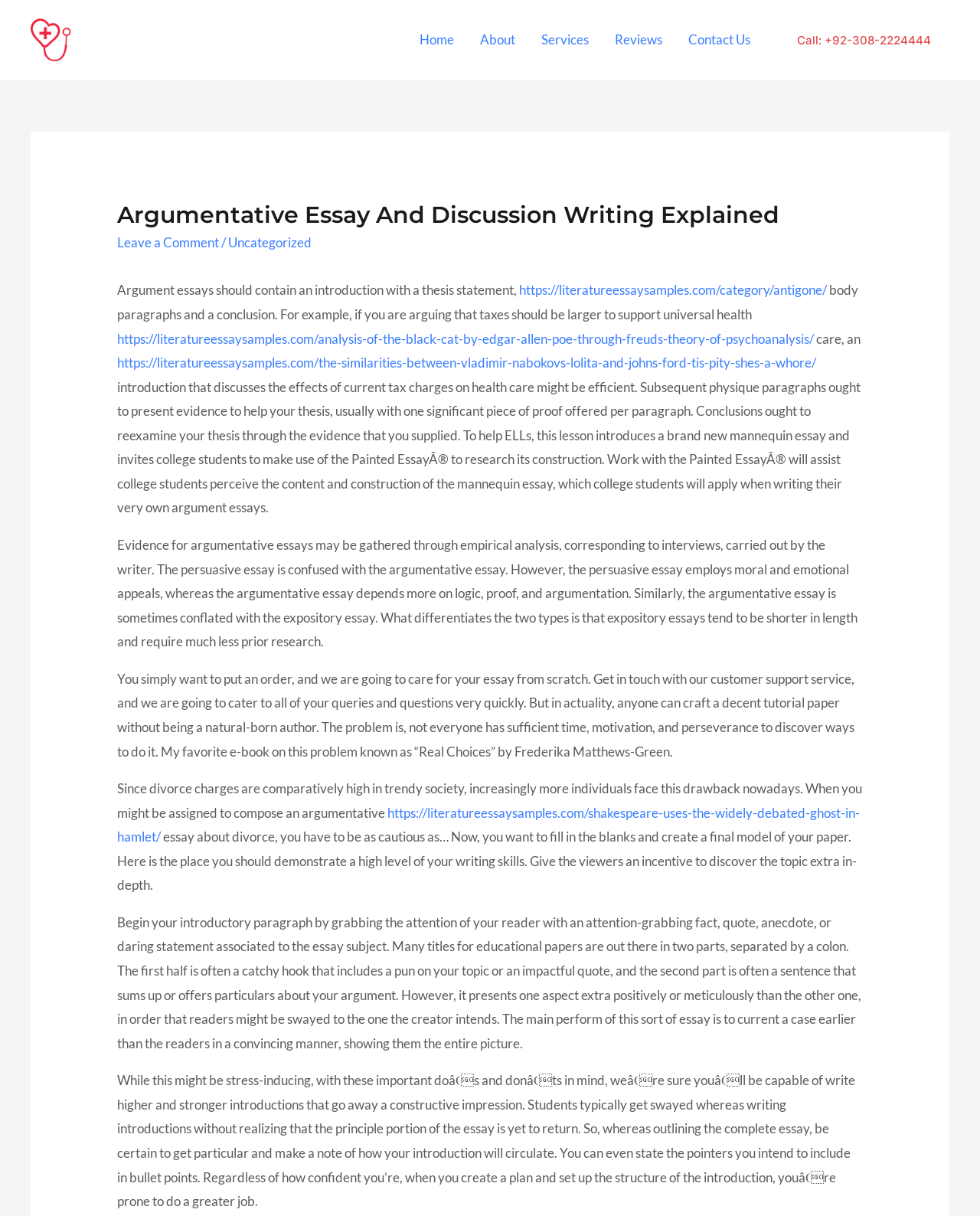Kindly provide the bounding box coordinates of the section you need to click on to fulfill the given instruction: "Click on the 'About' link".

[0.477, 0.011, 0.539, 0.055]